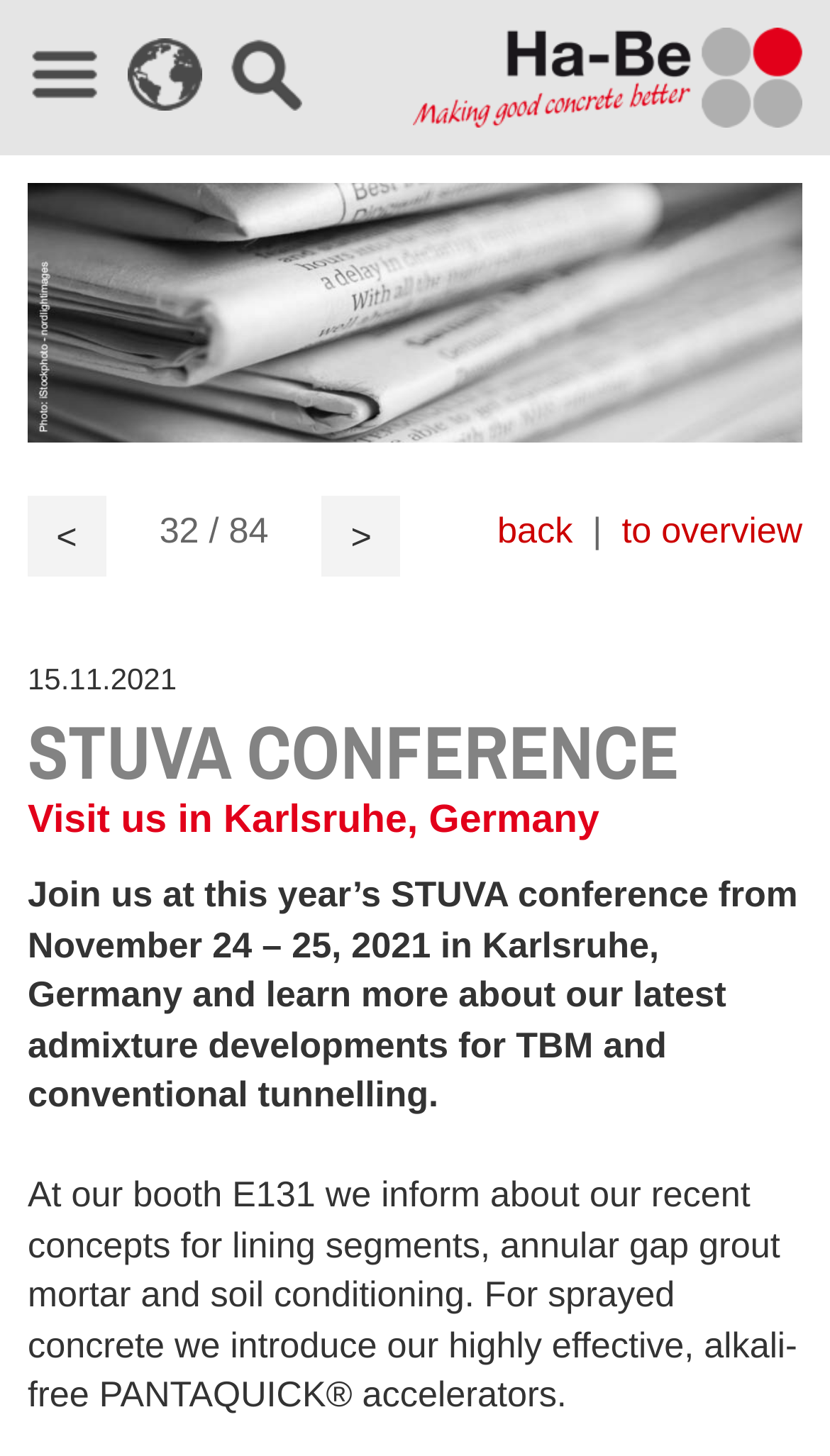Please provide the bounding box coordinate of the region that matches the element description: to overview. Coordinates should be in the format (top-left x, top-left y, bottom-right x, bottom-right y) and all values should be between 0 and 1.

[0.749, 0.35, 0.967, 0.378]